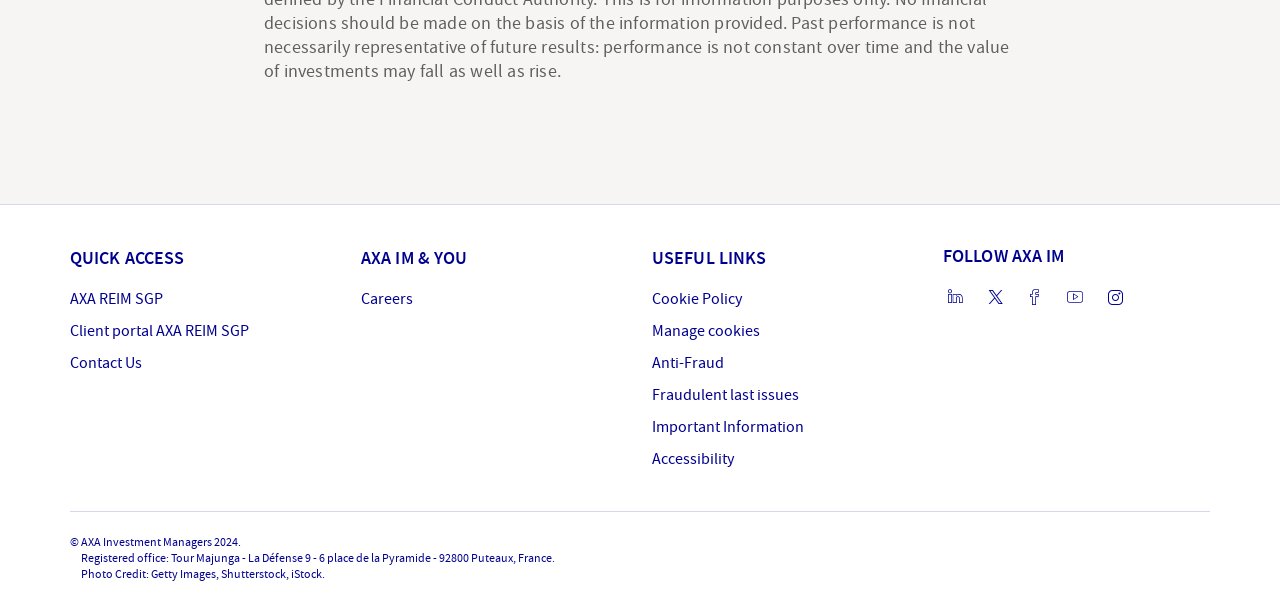Please identify the bounding box coordinates of the element on the webpage that should be clicked to follow this instruction: "Follow us on LinkedIn". The bounding box coordinates should be given as four float numbers between 0 and 1, formatted as [left, top, right, bottom].

[0.737, 0.475, 0.755, 0.514]